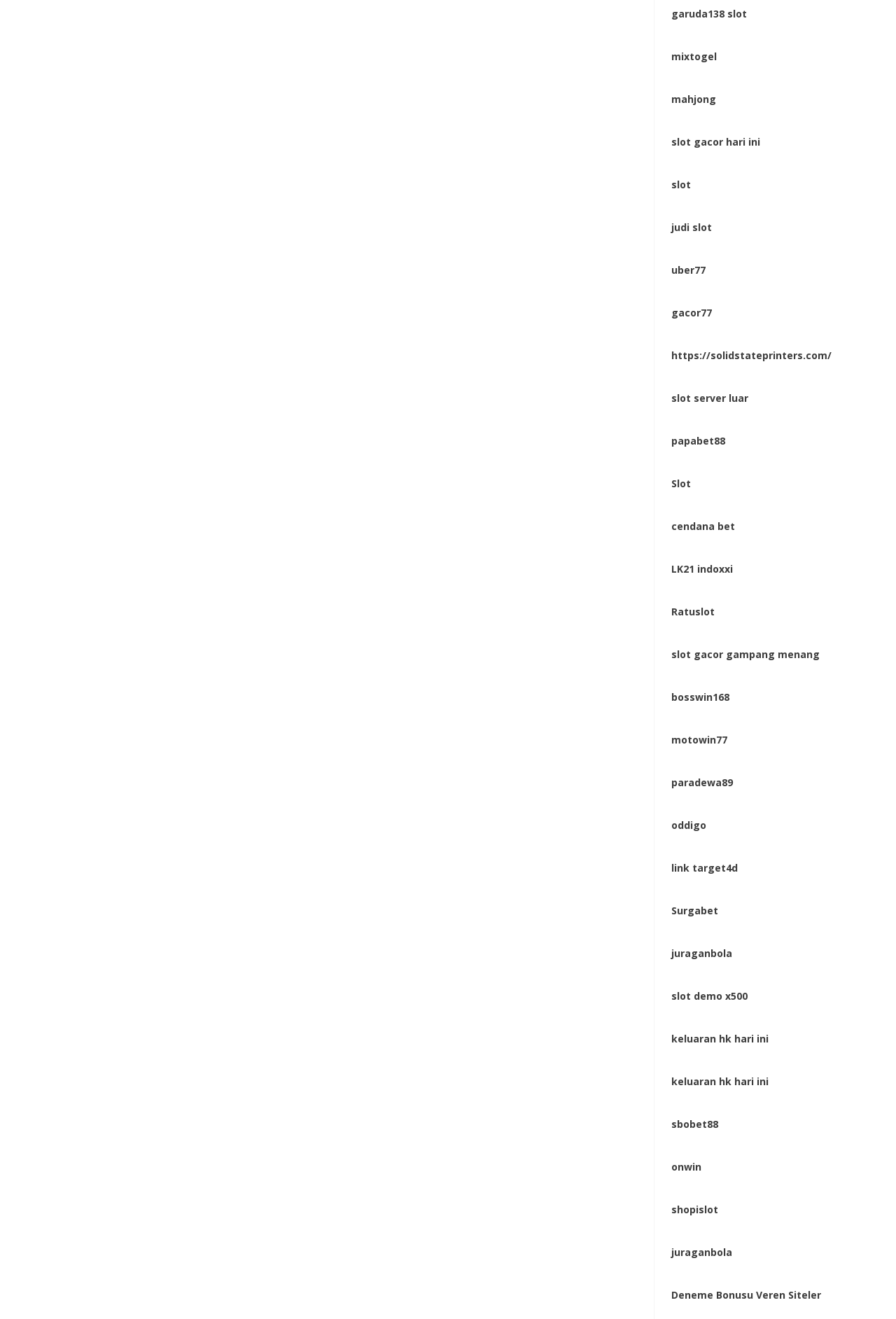Identify the bounding box for the UI element described as: "TO303". The coordinates should be four float numbers between 0 and 1, i.e., [left, top, right, bottom].

[0.0, 0.306, 0.042, 0.317]